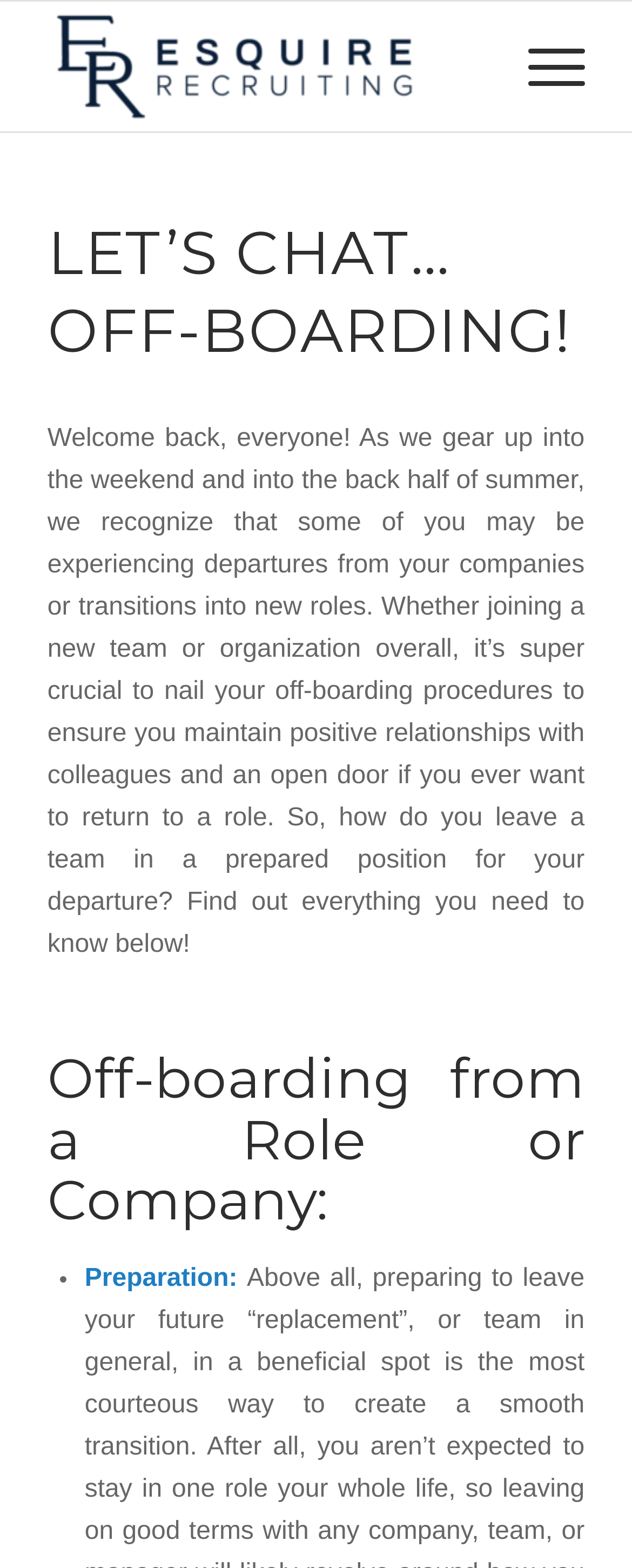Reply to the question with a single word or phrase:
What is the company mentioned on the webpage?

Esquire Recruiting